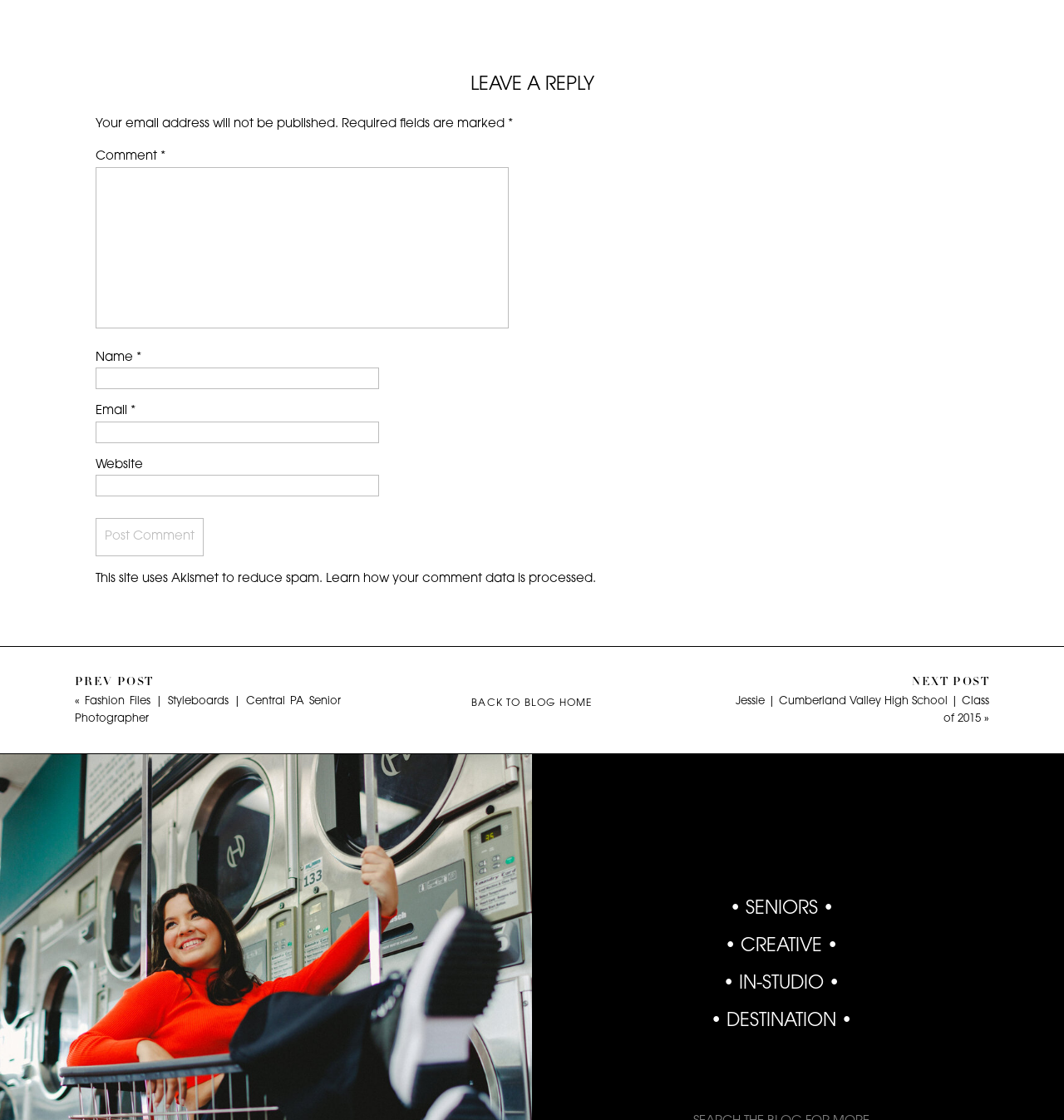Please identify the bounding box coordinates of the clickable area that will allow you to execute the instruction: "leave a comment".

[0.09, 0.065, 0.91, 0.089]